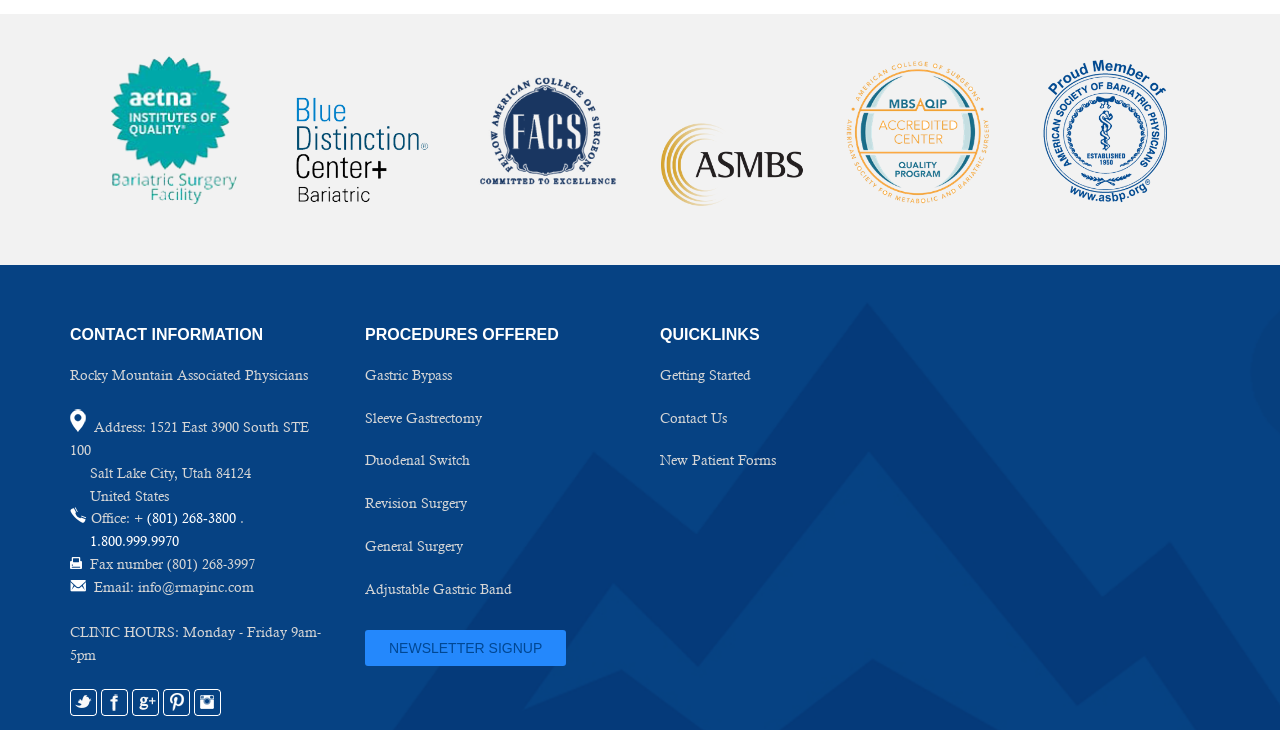Please find the bounding box coordinates of the section that needs to be clicked to achieve this instruction: "Sign up for the newsletter".

[0.285, 0.864, 0.442, 0.913]